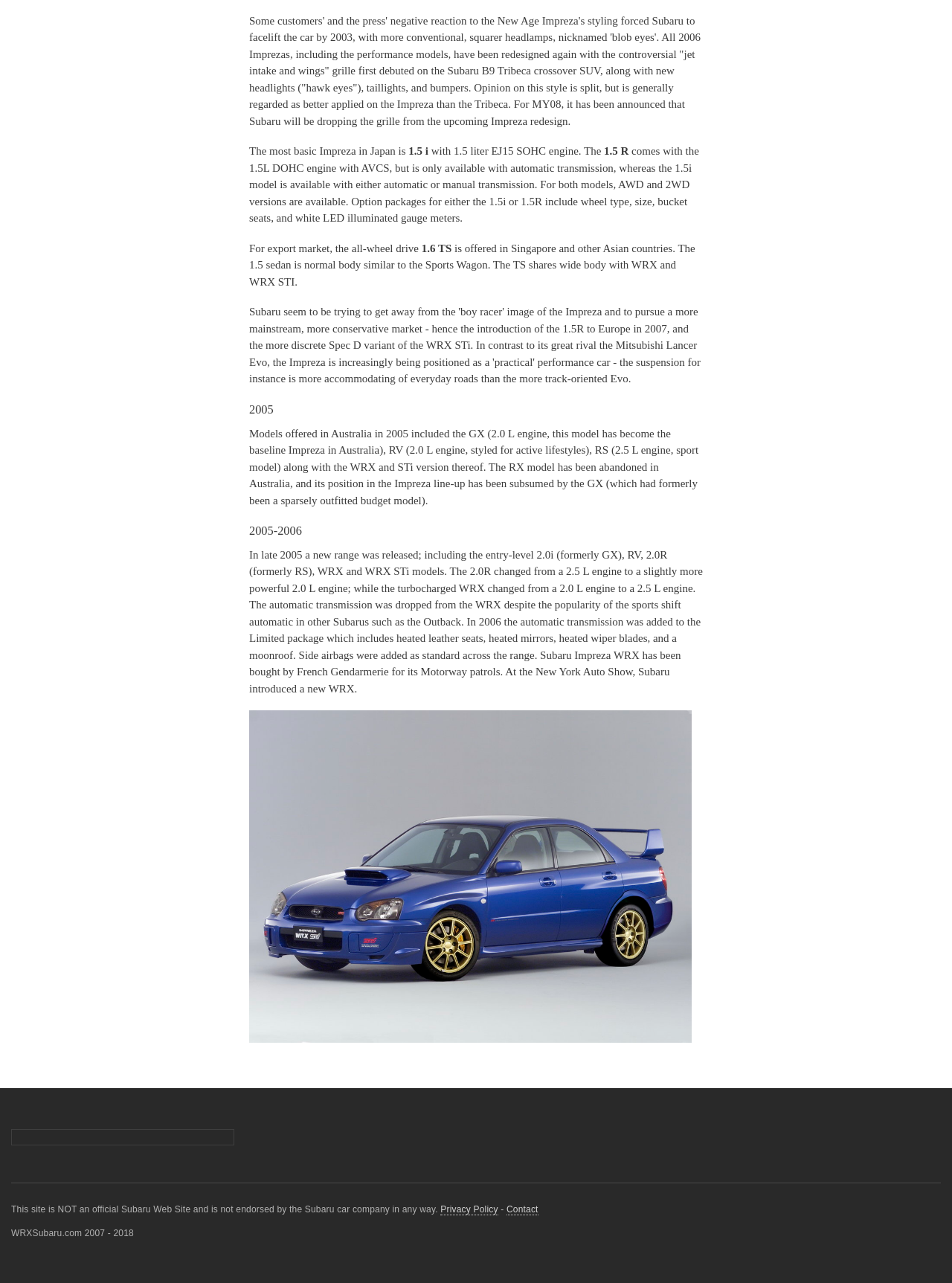Extract the bounding box coordinates for the UI element described by the text: "Contact". The coordinates should be in the form of [left, top, right, bottom] with values between 0 and 1.

[0.532, 0.939, 0.565, 0.947]